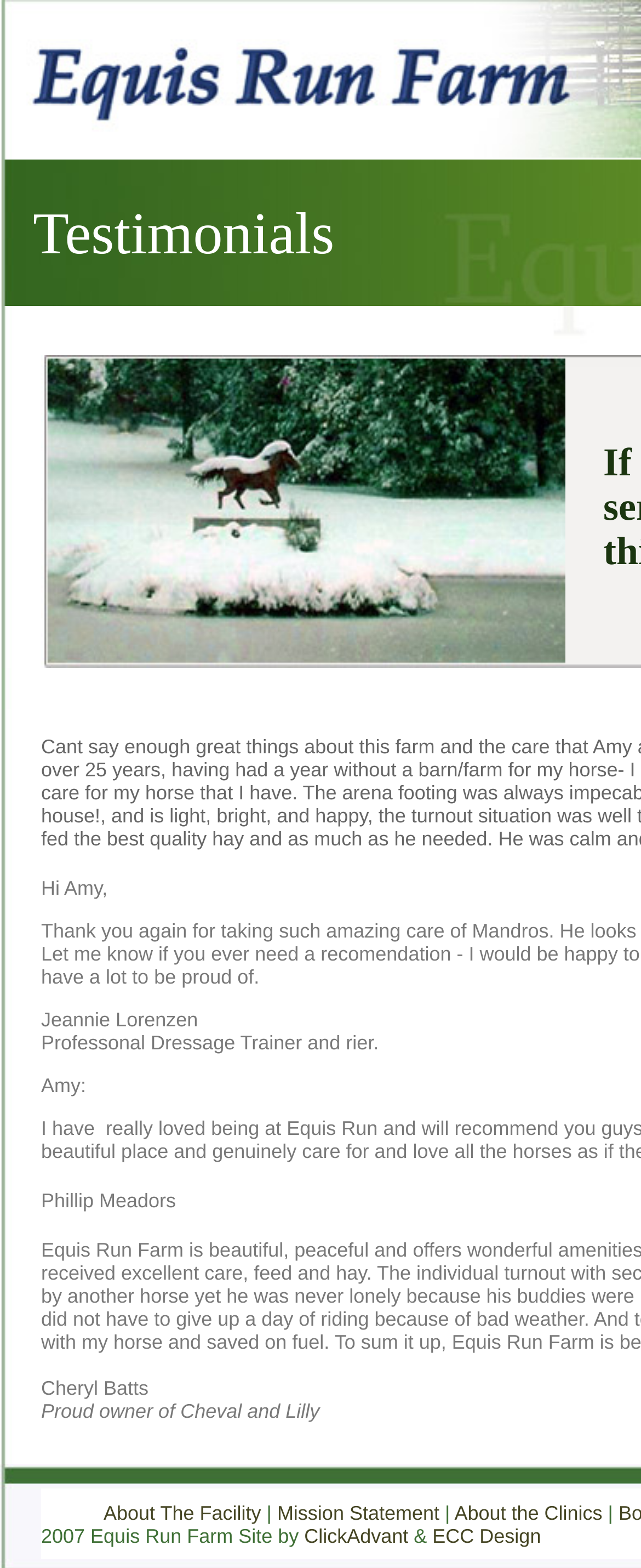Show the bounding box coordinates for the HTML element described as: "ClickAdvant".

[0.475, 0.972, 0.637, 0.987]